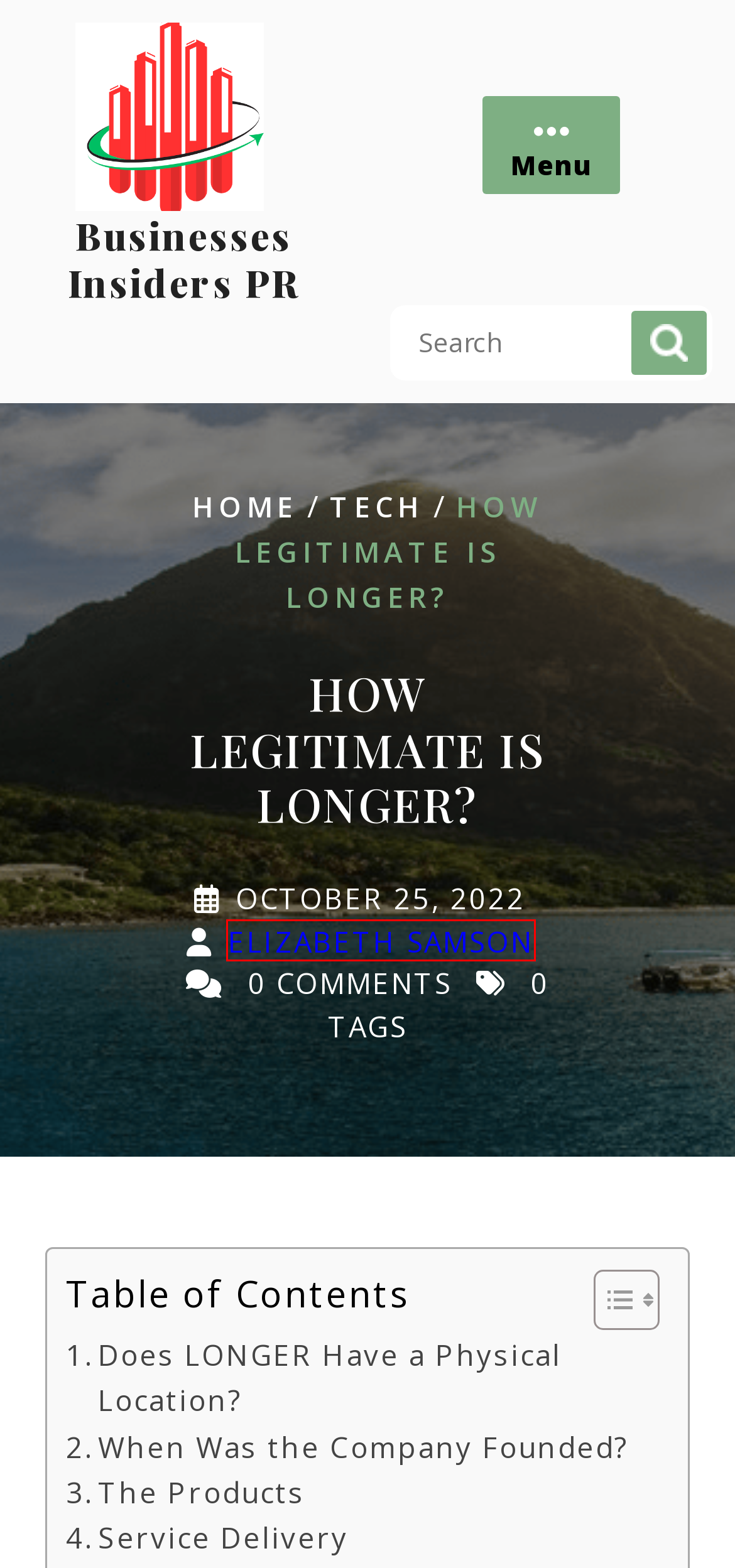You have a screenshot of a webpage with a red bounding box around an element. Select the webpage description that best matches the new webpage after clicking the element within the red bounding box. Here are the descriptions:
A. Recent Missouri Truck Accident Statistics - Businesses Insiders PR
B. Elizabeth Samson - Businesses Insiders PR
C. How To Measure The Success Of PPC Campaigns: Metrics To Track - Businesses Insiders PR
D. Businesses Insiders PR
E. How do I analyze Adwords Data? - Businesses Insiders PR
F. 5 Methods To Find Information About Someone - Businesses Insiders PR
G. Everything You Must Know About Live Shopping on Instagram - Businesses Insiders PR
H. Tech - Businesses Insiders PR

B